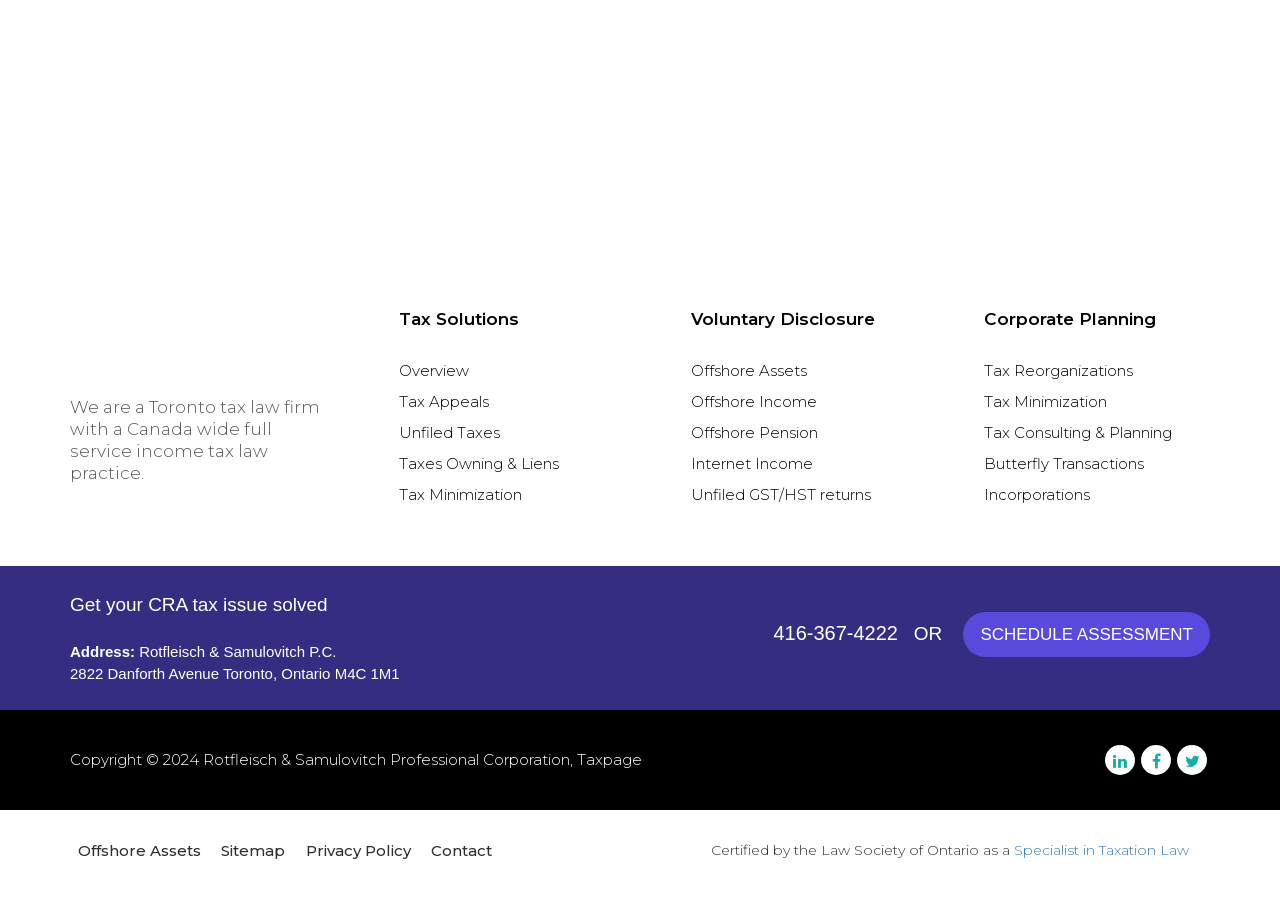Find the bounding box coordinates of the element I should click to carry out the following instruction: "Click on Tax Lawyer Calgary".

[0.502, 0.048, 0.675, 0.083]